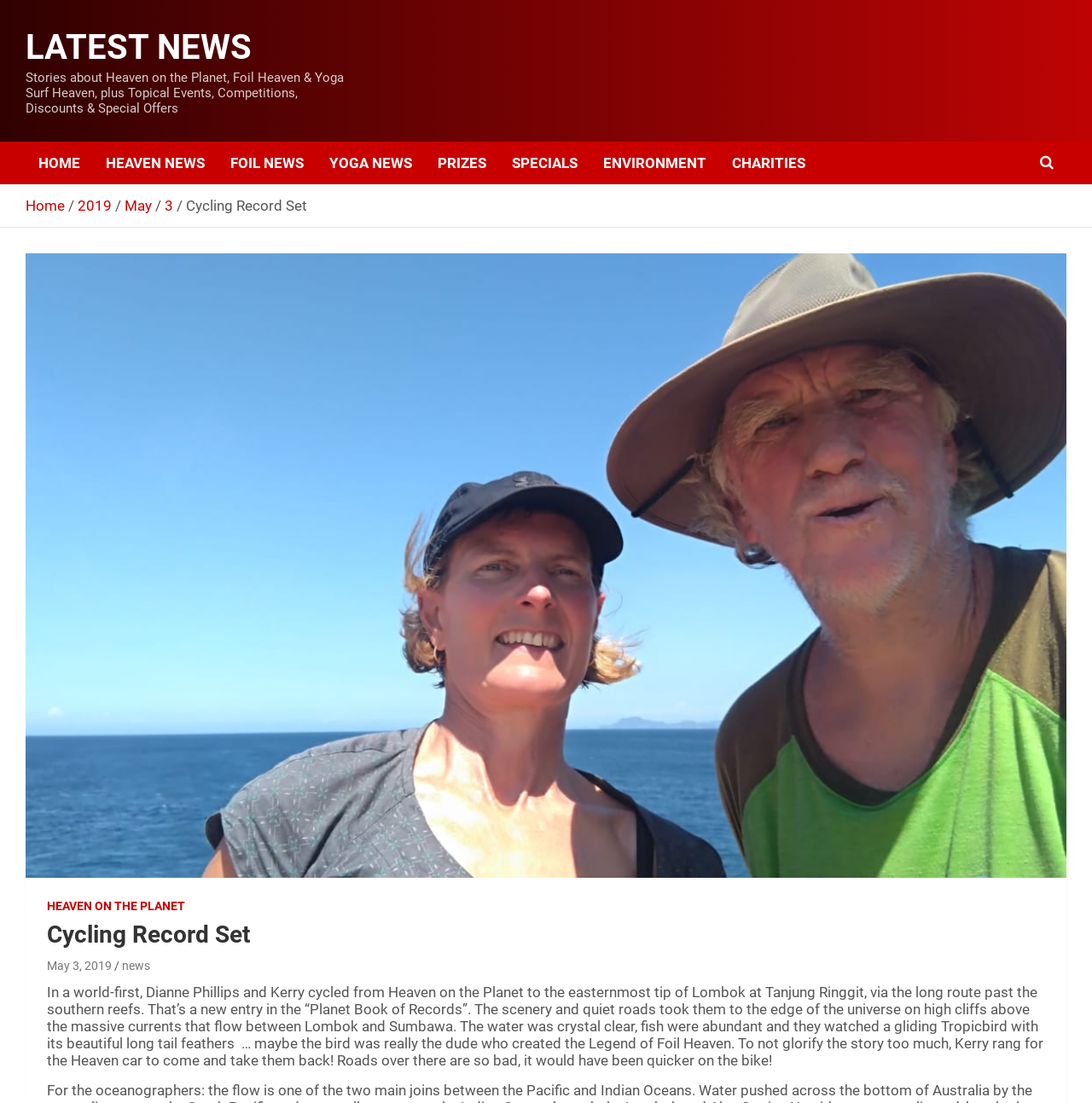What is the latest news about?
Answer with a single word or phrase by referring to the visual content.

Cycling Record Set